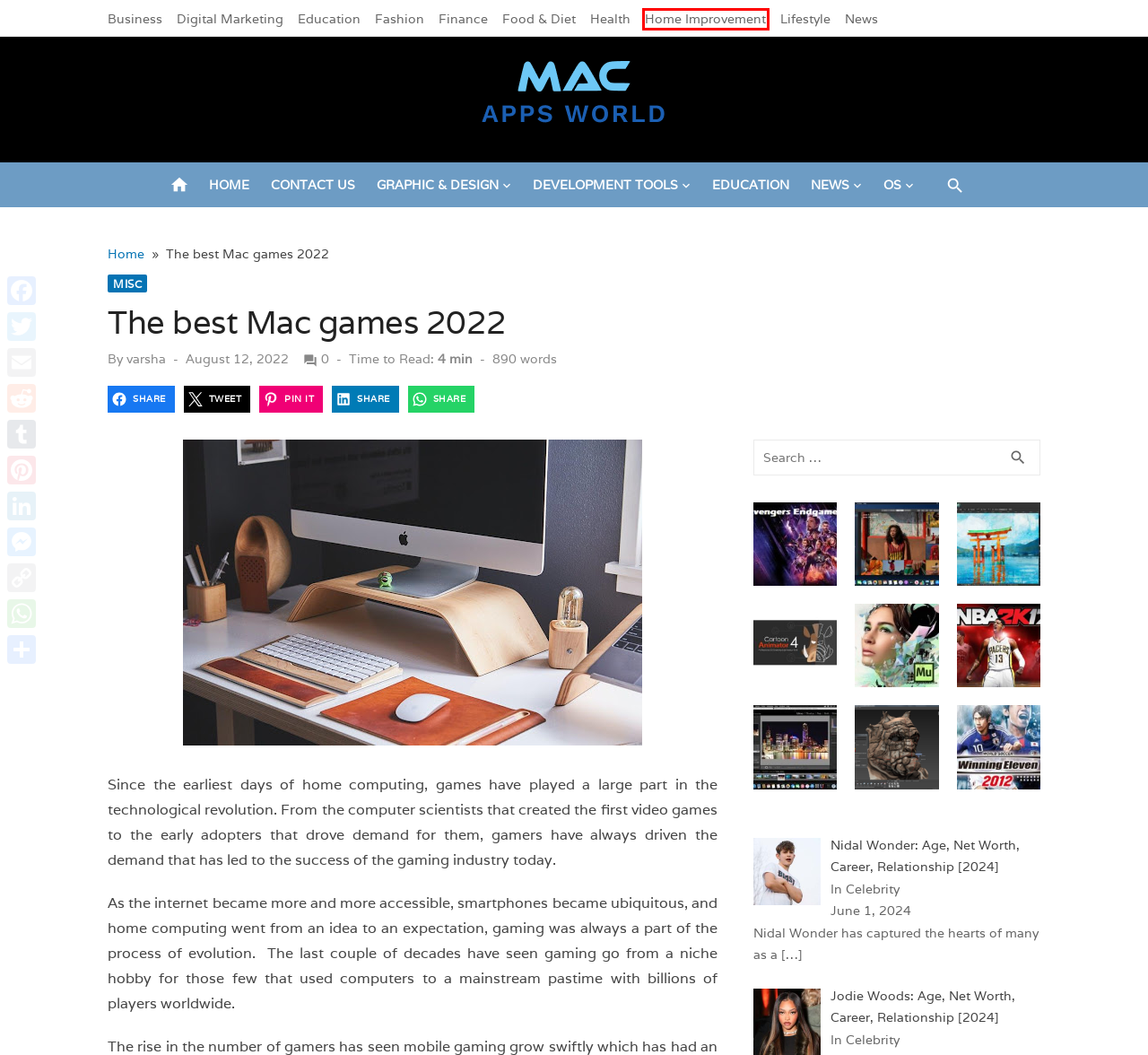Analyze the screenshot of a webpage that features a red rectangle bounding box. Pick the webpage description that best matches the new webpage you would see after clicking on the element within the red bounding box. Here are the candidates:
A. Education Archives - Mac Apps World
B. Nidal Wonder: Age, Net Worth, Career, Relationship [2024] - Mac Apps World
C. Home Improvement Archives - Mac Apps World
D. Contact Us - Mac Apps World
E. Lifestyle Archives - Mac Apps World
F. Digital Marketing Archives - Mac Apps World
G. Adobe Photoshop Lightroom Classic CC 2019 v8.2 For Mac Free Download - Mac Apps World
H. Jodie Woods: Age, Net Worth, Career, Relationship [2024] - Mac Apps World

C